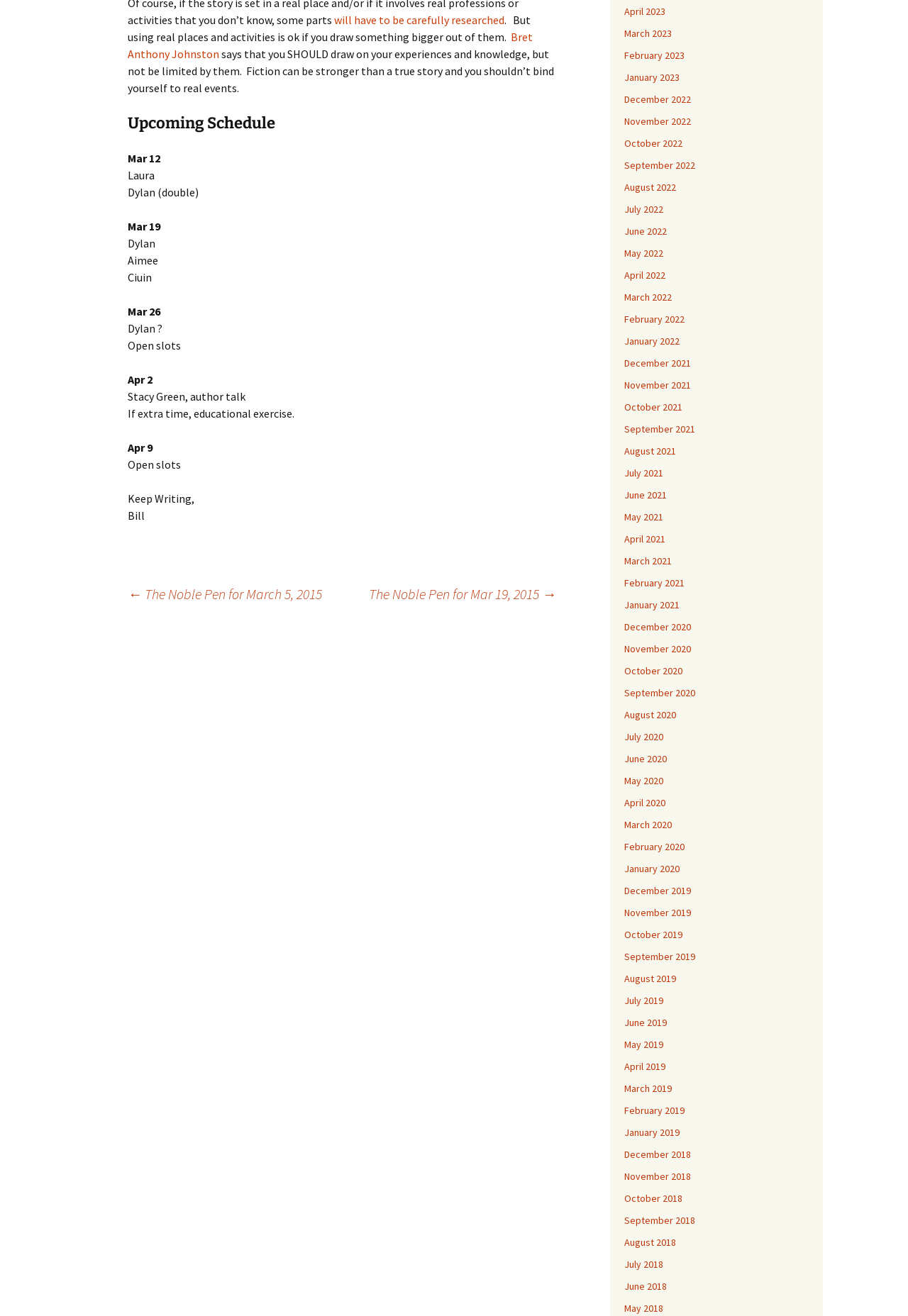With reference to the image, please provide a detailed answer to the following question: What is the upcoming schedule for?

Based on the webpage, the upcoming schedule is listed under the 'Upcoming Schedule' heading, which includes dates in March and April.